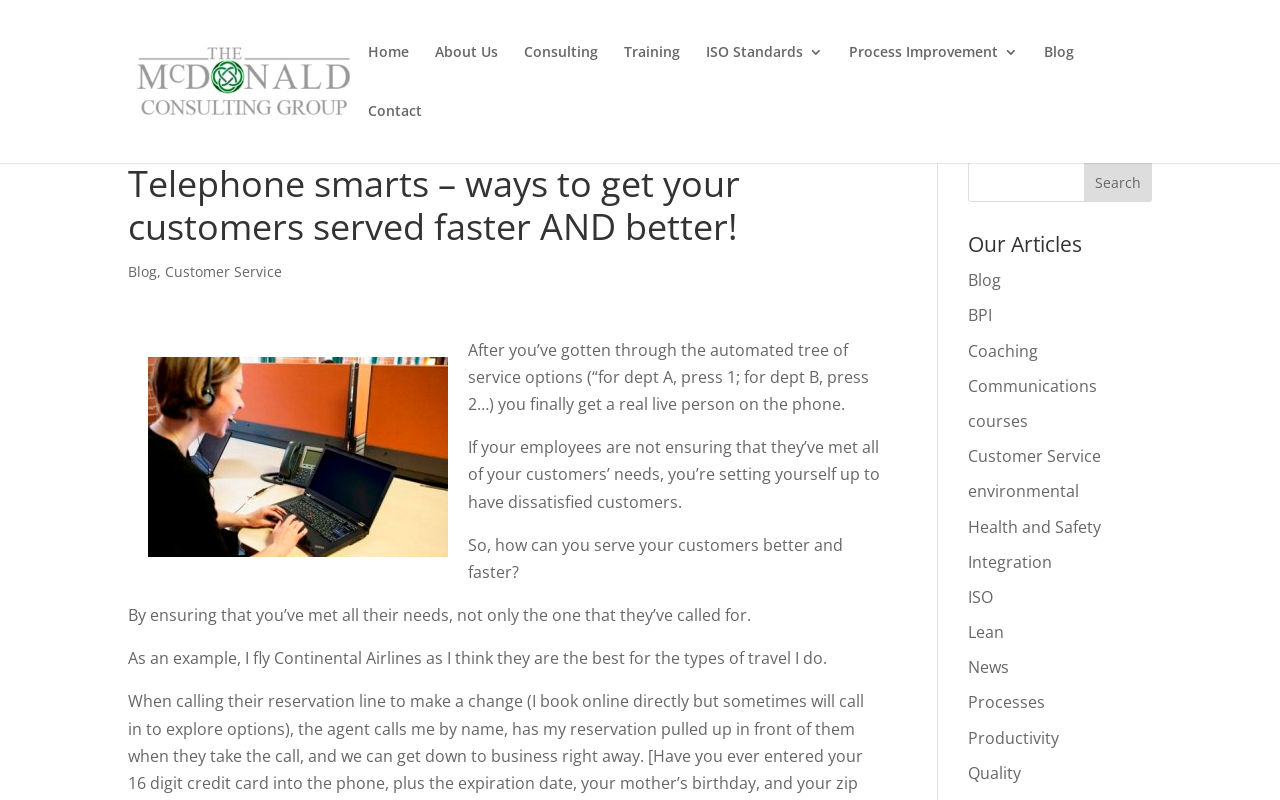Determine the bounding box coordinates of the clickable region to execute the instruction: "Click the 'Contact' link". The coordinates should be four float numbers between 0 and 1, denoted as [left, top, right, bottom].

[0.288, 0.13, 0.33, 0.204]